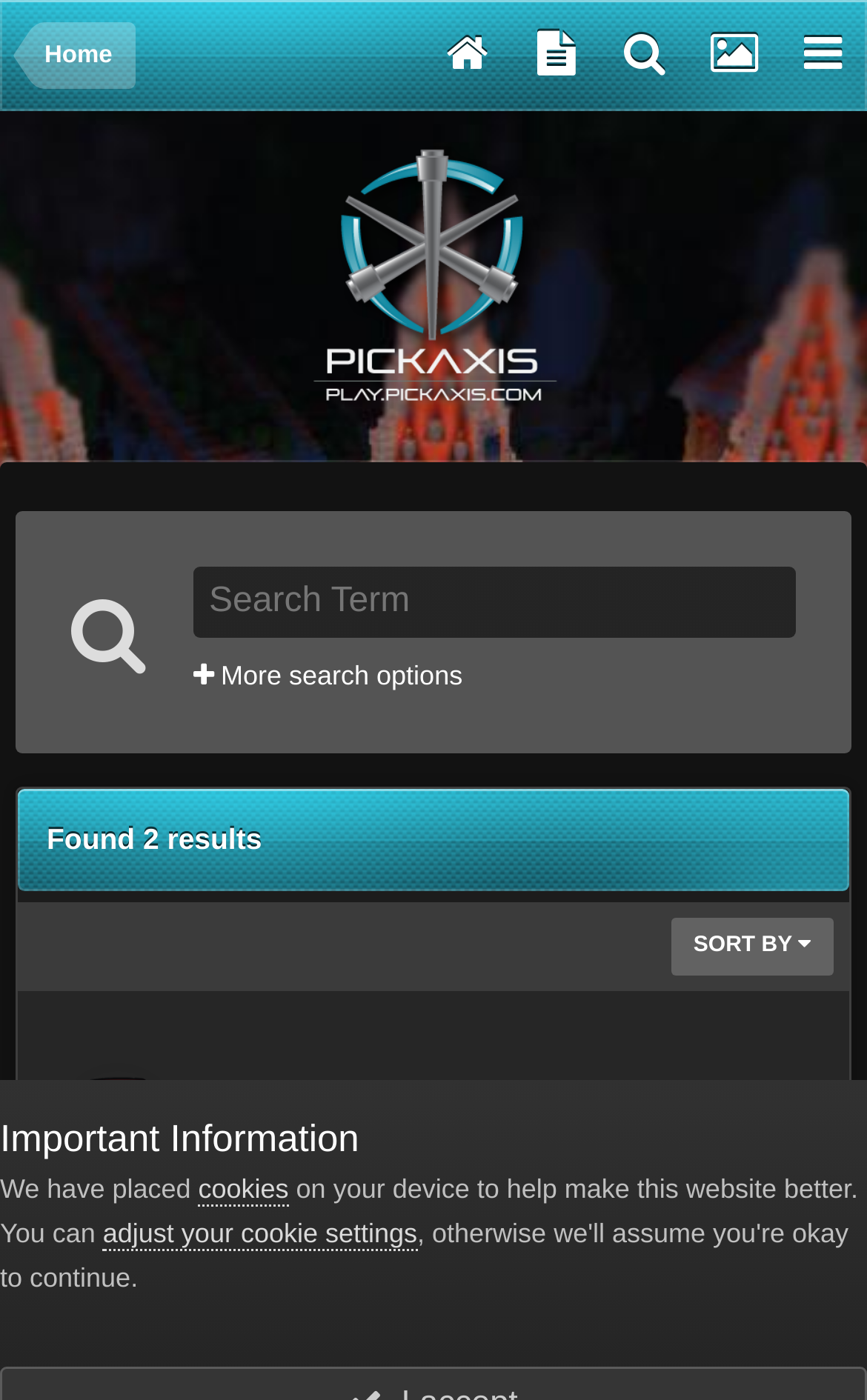Give an in-depth explanation of the webpage layout and content.

The webpage is a search results page for the tag "2018" on the PickAxis website. At the top left, there is a link to the "Home" page. Next to it, there are several icon links, including a search icon, a bell icon, a star icon, and a user icon. 

On the top right, there is a link to "PickAxis" with a corresponding image logo. Below it, there is a search bar with a placeholder text "Search Term" and a button with a search icon. There is also a link to "More search options" next to the search bar.

Below the search bar, there is a message indicating that 2 results were found. On the right side of the page, there is a link to sort the results. 

The main content of the page is a list of search results. Each result has a topic label, a link to the topic title, and a link to the author's name with a corresponding image. The first result has a topic title "Happy Holidays from PickAxis" and is posted by "NickG365" in the "Announcements" category.

At the bottom of the page, there is an important information section with a heading "Important Information". It contains a message about the website using cookies to improve the user experience, with links to learn more about cookies and to adjust cookie settings.